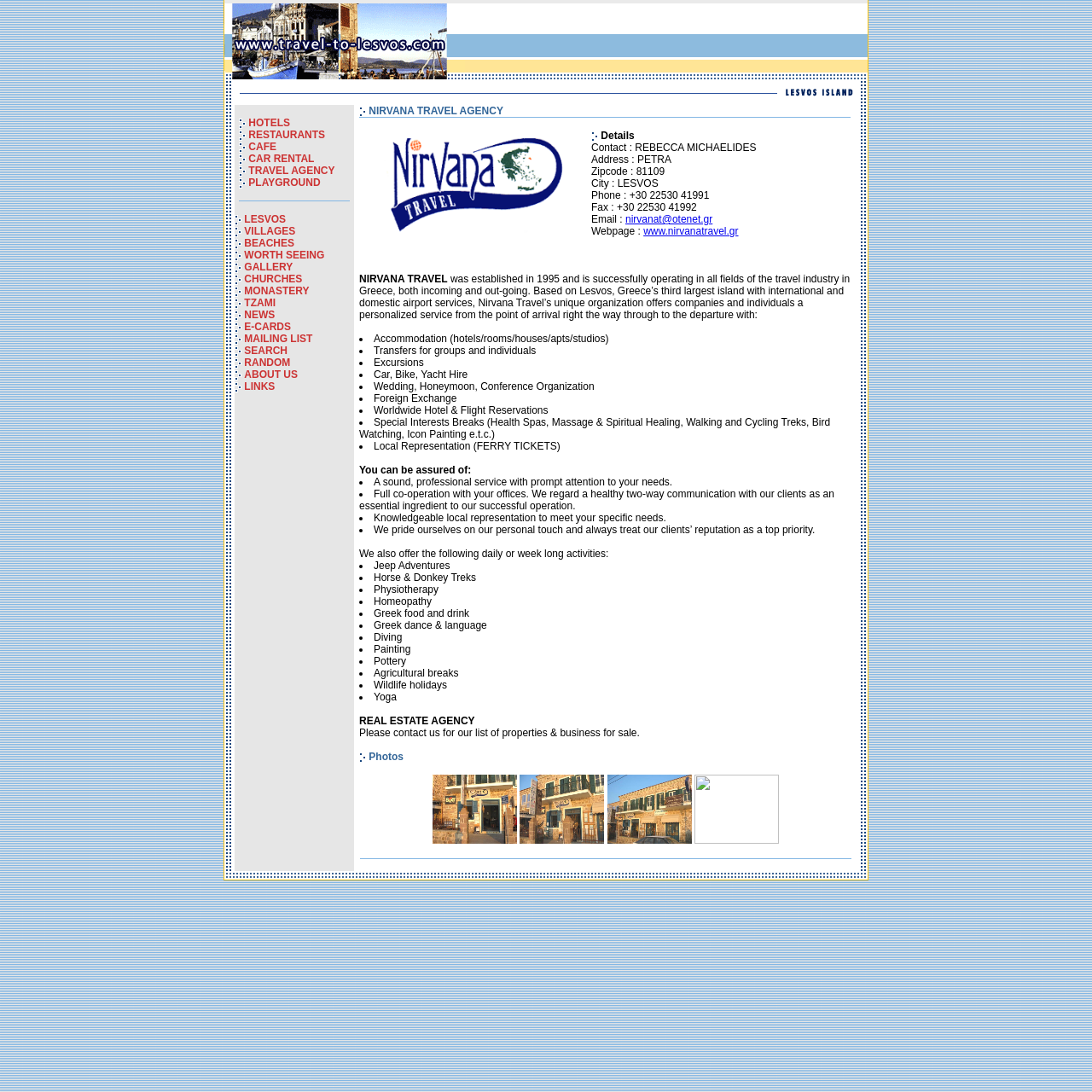Please identify the coordinates of the bounding box for the clickable region that will accomplish this instruction: "Click on TRAVEL AGENCY".

[0.219, 0.151, 0.32, 0.162]